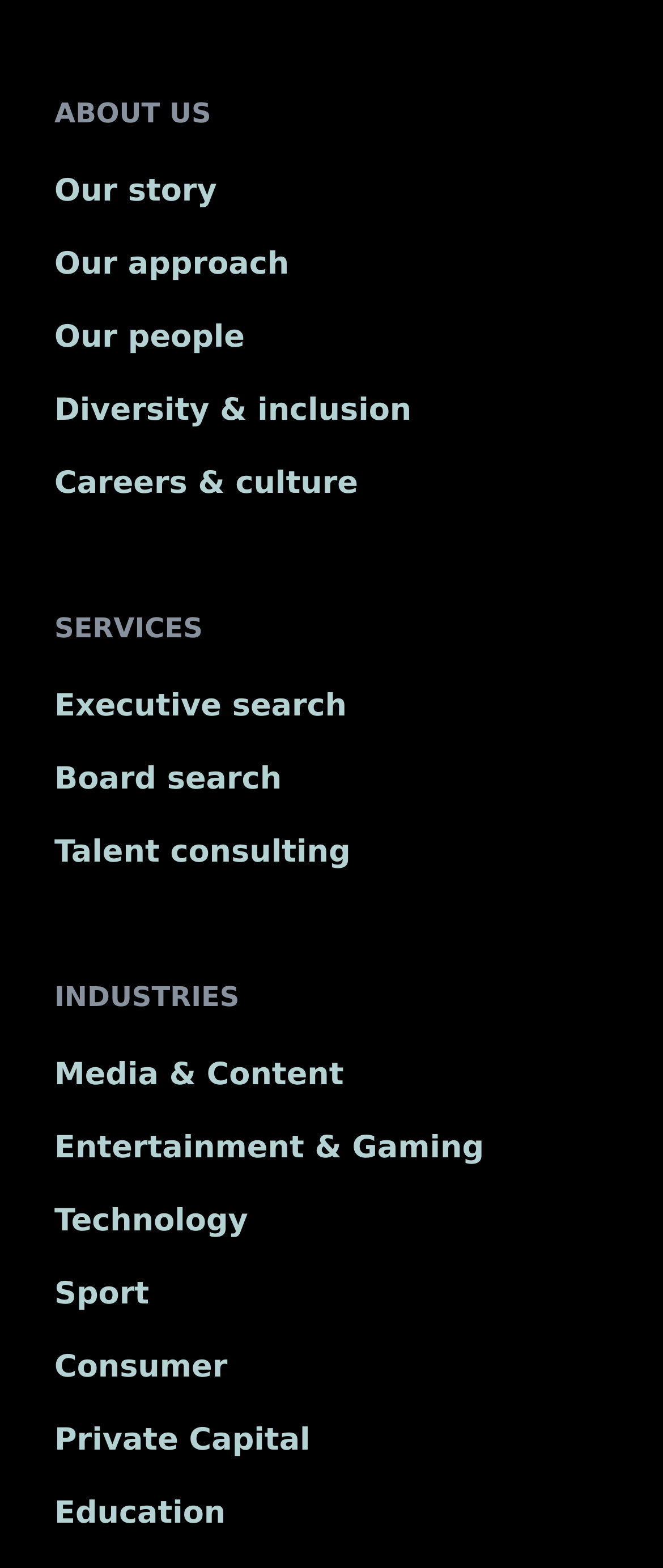Please identify the bounding box coordinates of the element that needs to be clicked to execute the following command: "Learn about the company's work in the technology industry". Provide the bounding box using four float numbers between 0 and 1, formatted as [left, top, right, bottom].

[0.082, 0.768, 0.374, 0.791]